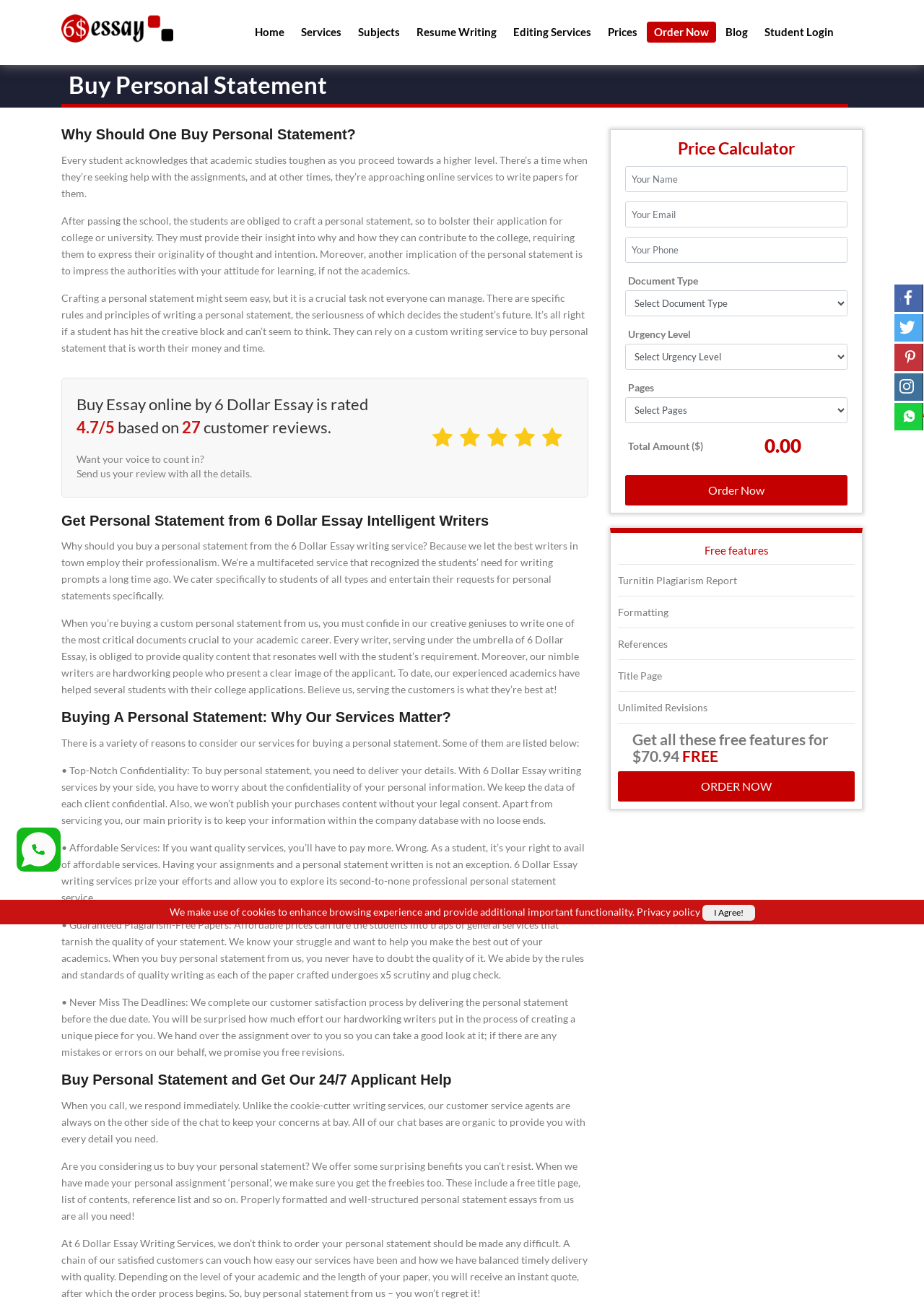Kindly determine the bounding box coordinates for the clickable area to achieve the given instruction: "Fill in the 'Your name' textbox".

None